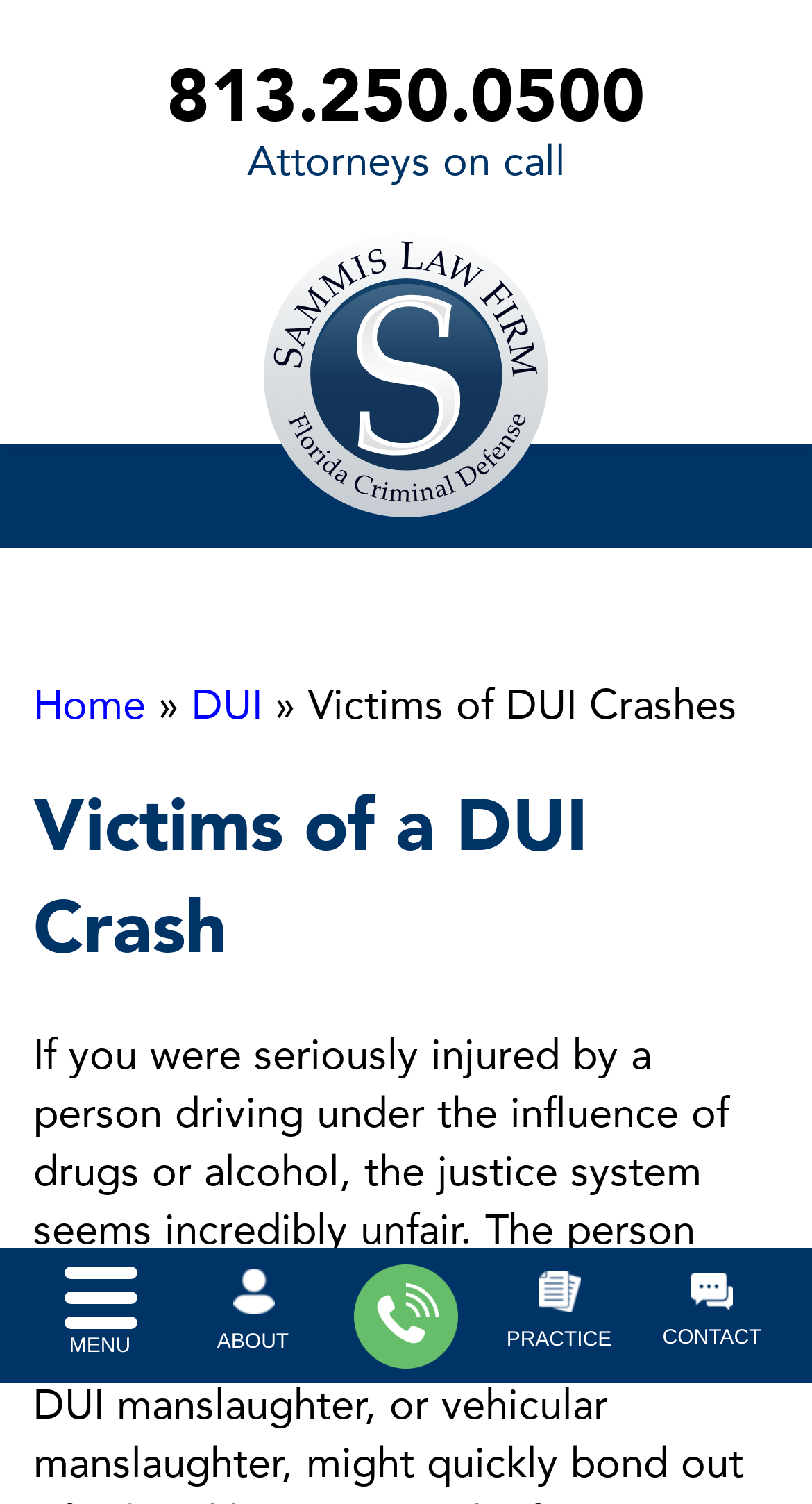Pinpoint the bounding box coordinates of the element you need to click to execute the following instruction: "Contact the attorneys". The bounding box should be represented by four float numbers between 0 and 1, in the format [left, top, right, bottom].

[0.816, 0.871, 0.938, 0.903]